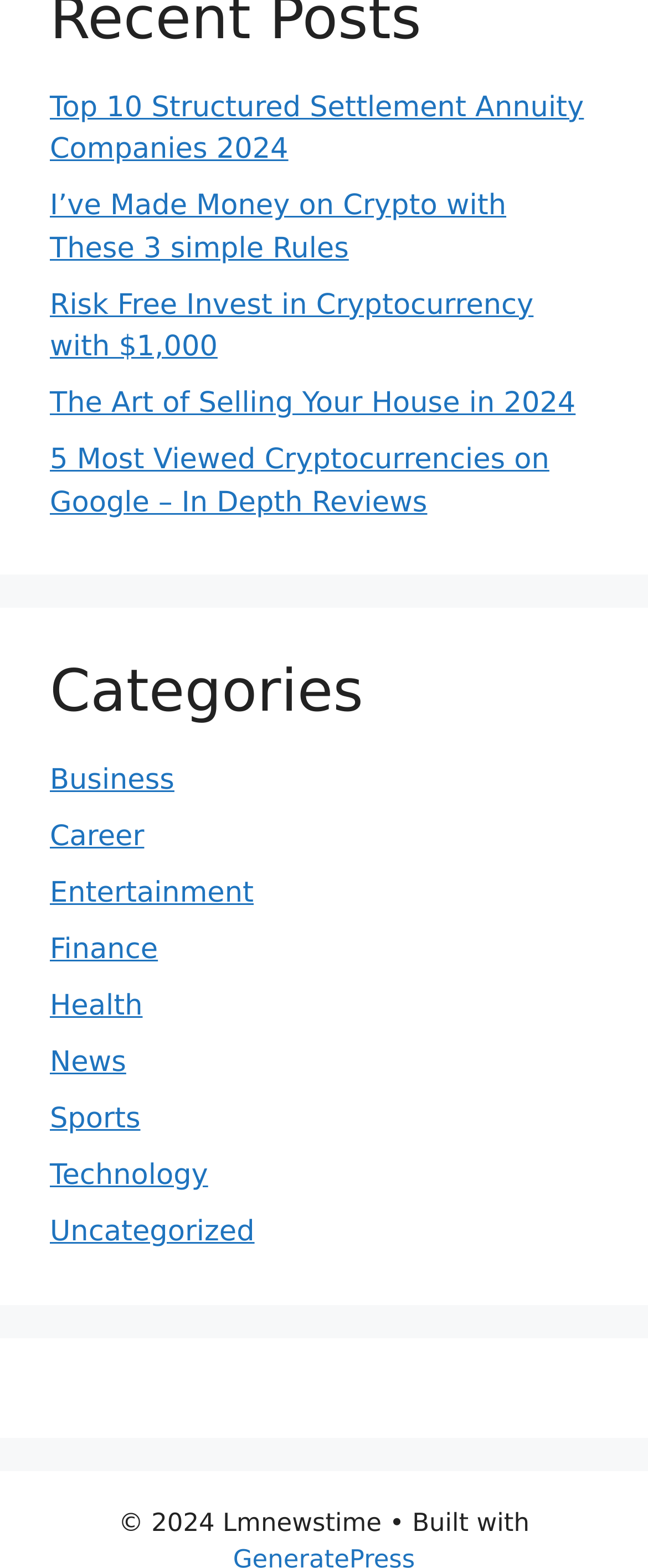Determine the bounding box coordinates of the clickable region to follow the instruction: "Browse Business category".

[0.077, 0.488, 0.269, 0.509]